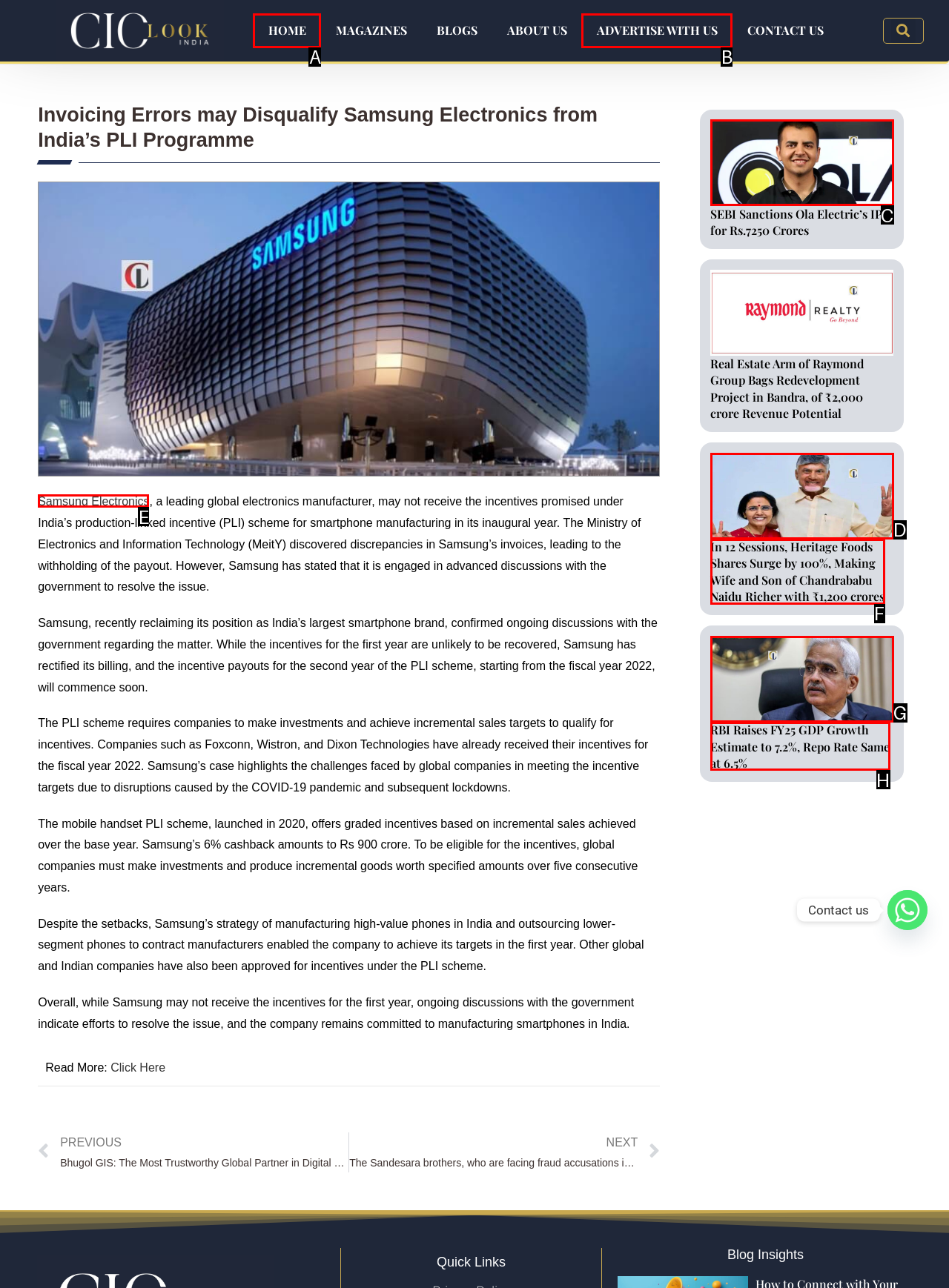For the instruction: Read more about Samsung Electronics, determine the appropriate UI element to click from the given options. Respond with the letter corresponding to the correct choice.

E